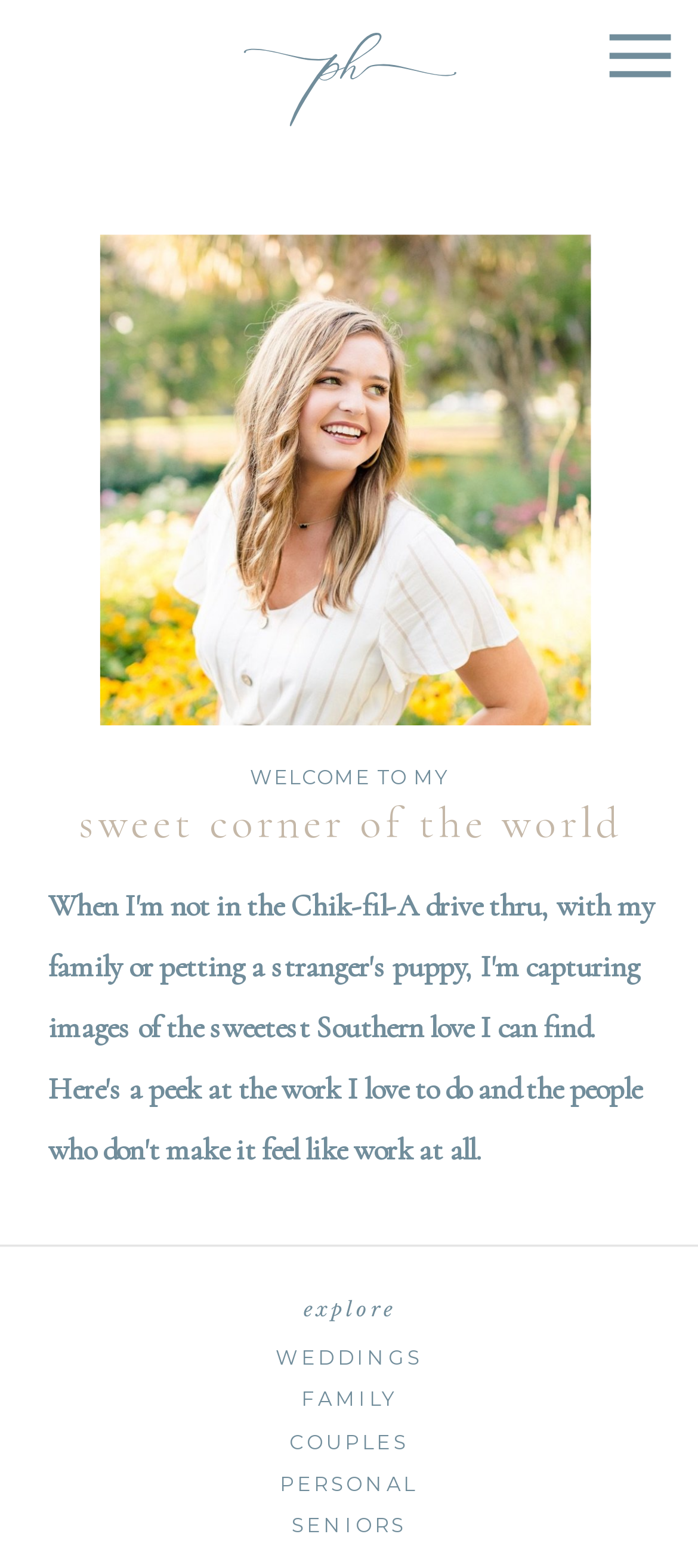Please answer the following question using a single word or phrase: 
What is the last category listed on the webpage?

SENIORS